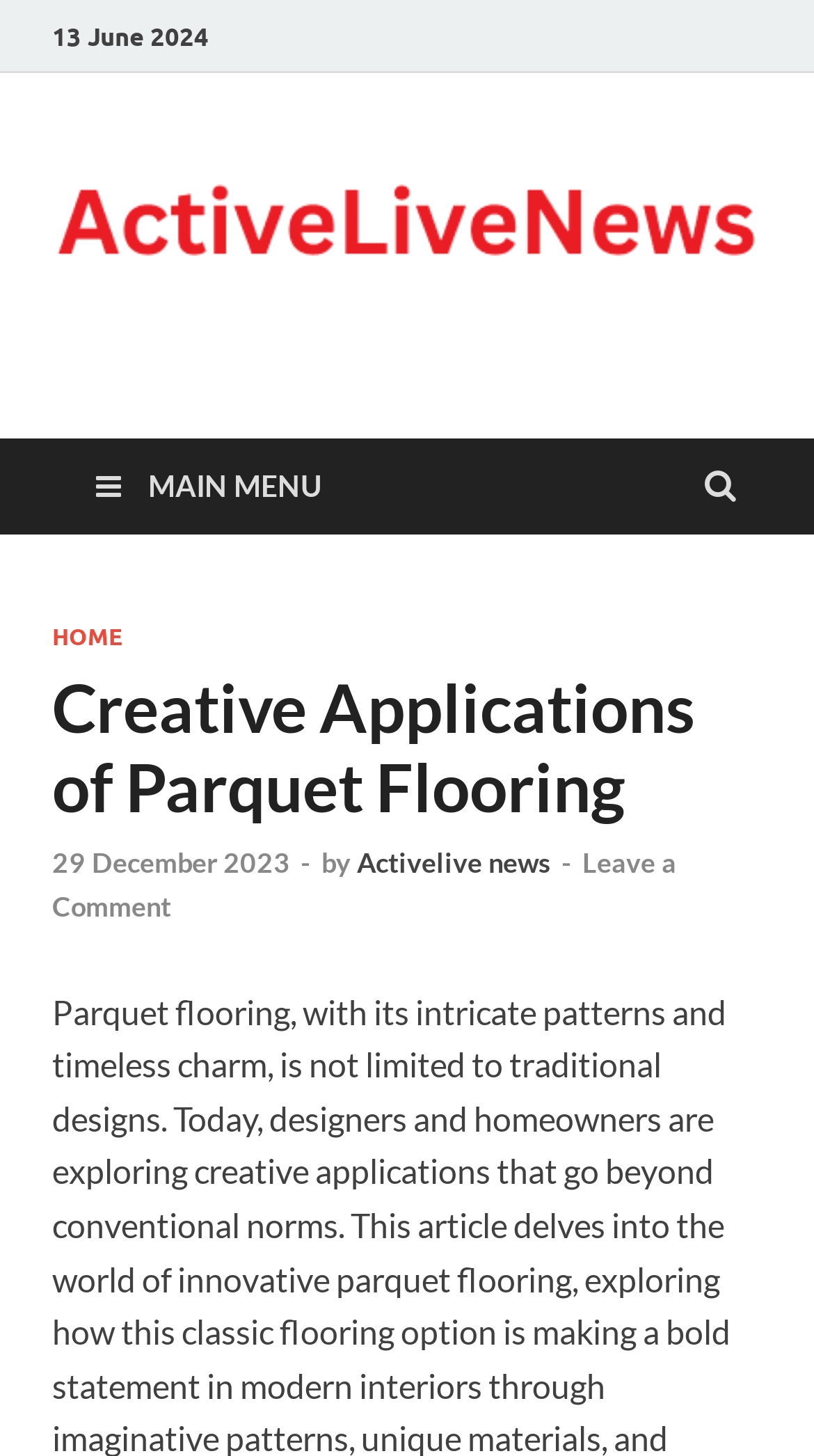Illustrate the webpage thoroughly, mentioning all important details.

The webpage is about creative applications of parquet flooring, with a focus on exploring beyond traditional designs. At the top-left corner, there is a date "13 June 2024" displayed. Below it, a horizontal menu bar spans across the page, containing links to "HOME" and other sections. 

The main title "Creative Applications of Parquet Flooring" is prominently displayed in the middle of the page, with a smaller subtitle "by Activelive news" and a date "29 December 2023" on the right side. 

On the top-right corner, there is a "MAIN MENU" button with an icon, which can be clicked to access the main menu. Below the title, there is a link to "Leave a Comment" section. The overall structure of the page suggests that it is an article or blog post about parquet flooring, with a clear heading and concise text.